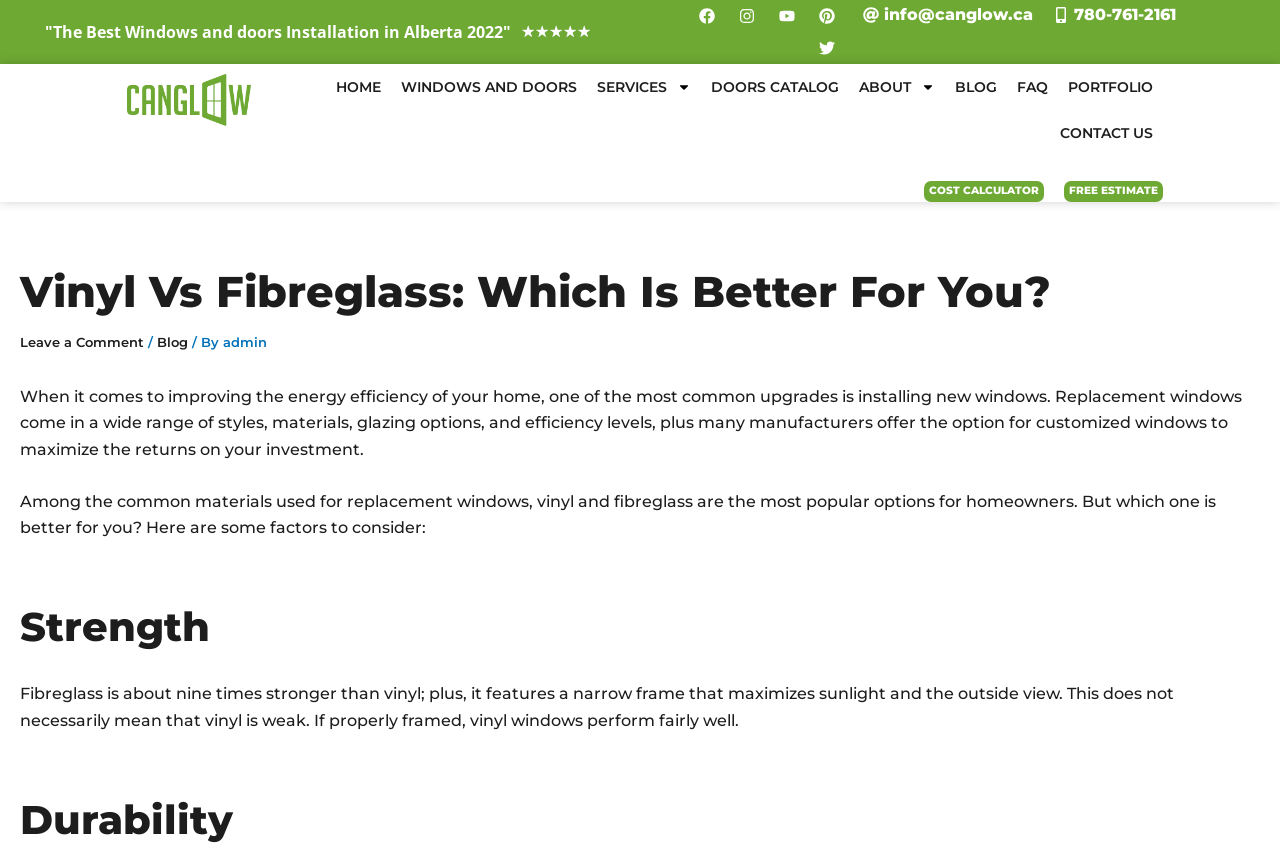How many menu items are available in the SERVICES menu?
Kindly give a detailed and elaborate answer to the question.

The SERVICES menu is a dropdown menu, but the number of menu items is not specified. It can be inferred that there are multiple menu items, but the exact number is not provided.